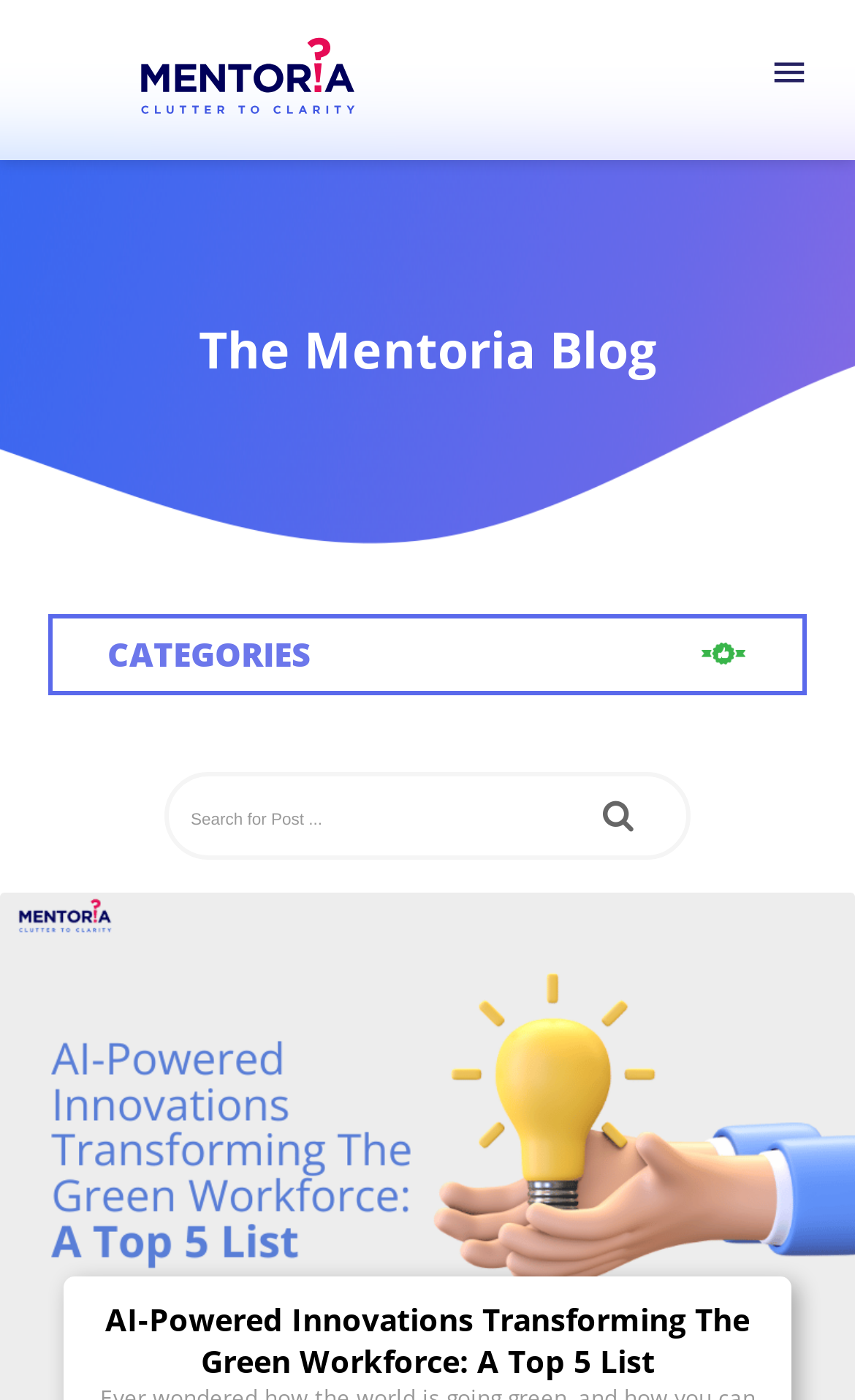Answer the question below with a single word or a brief phrase: 
What is the logo of the website?

Mentoria